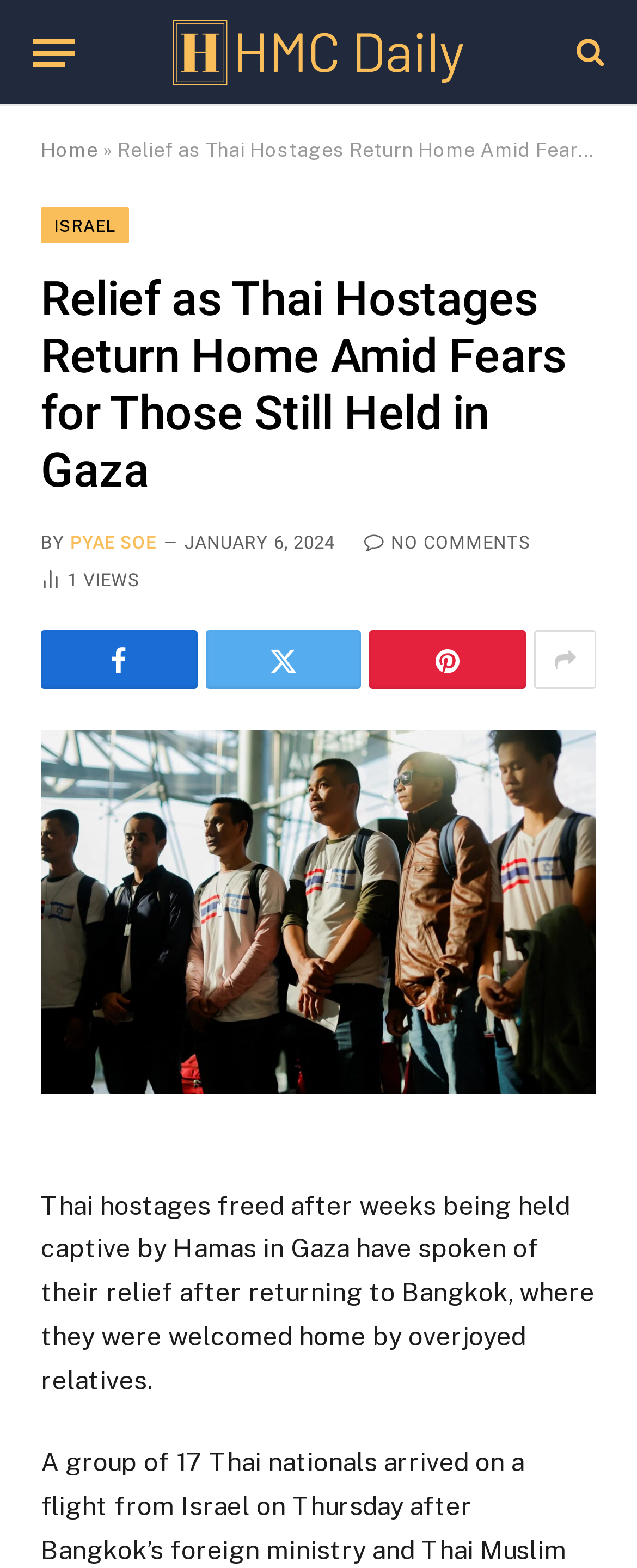Find and indicate the bounding box coordinates of the region you should select to follow the given instruction: "Share the article on social media".

[0.58, 0.402, 0.826, 0.44]